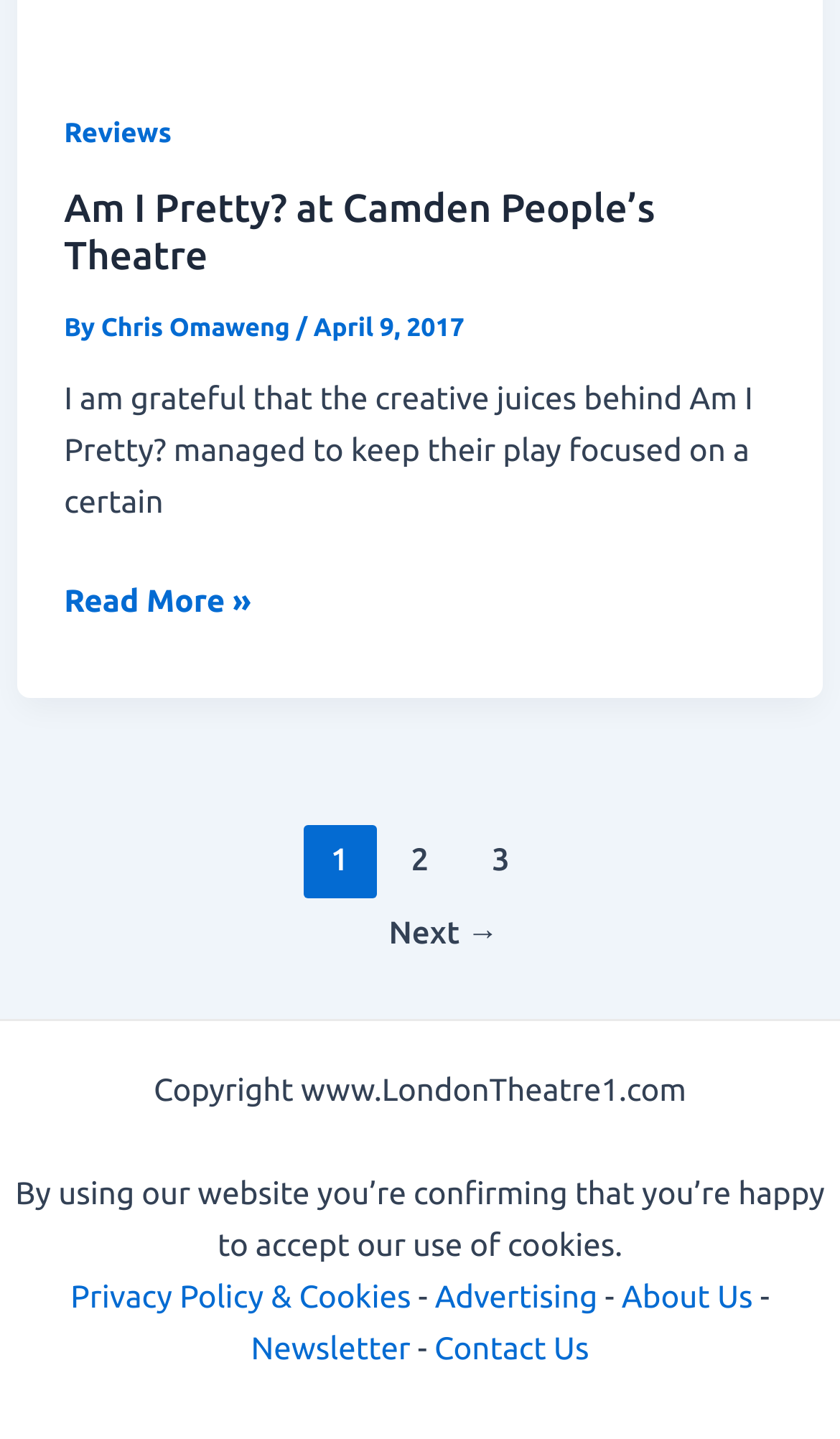What is the title of the article?
Please give a detailed and elaborate answer to the question based on the image.

The title of the article can be found in the heading element, which is 'Am I Pretty? at Camden People’s Theatre'. This is also a link that can be clicked to read more about the article.